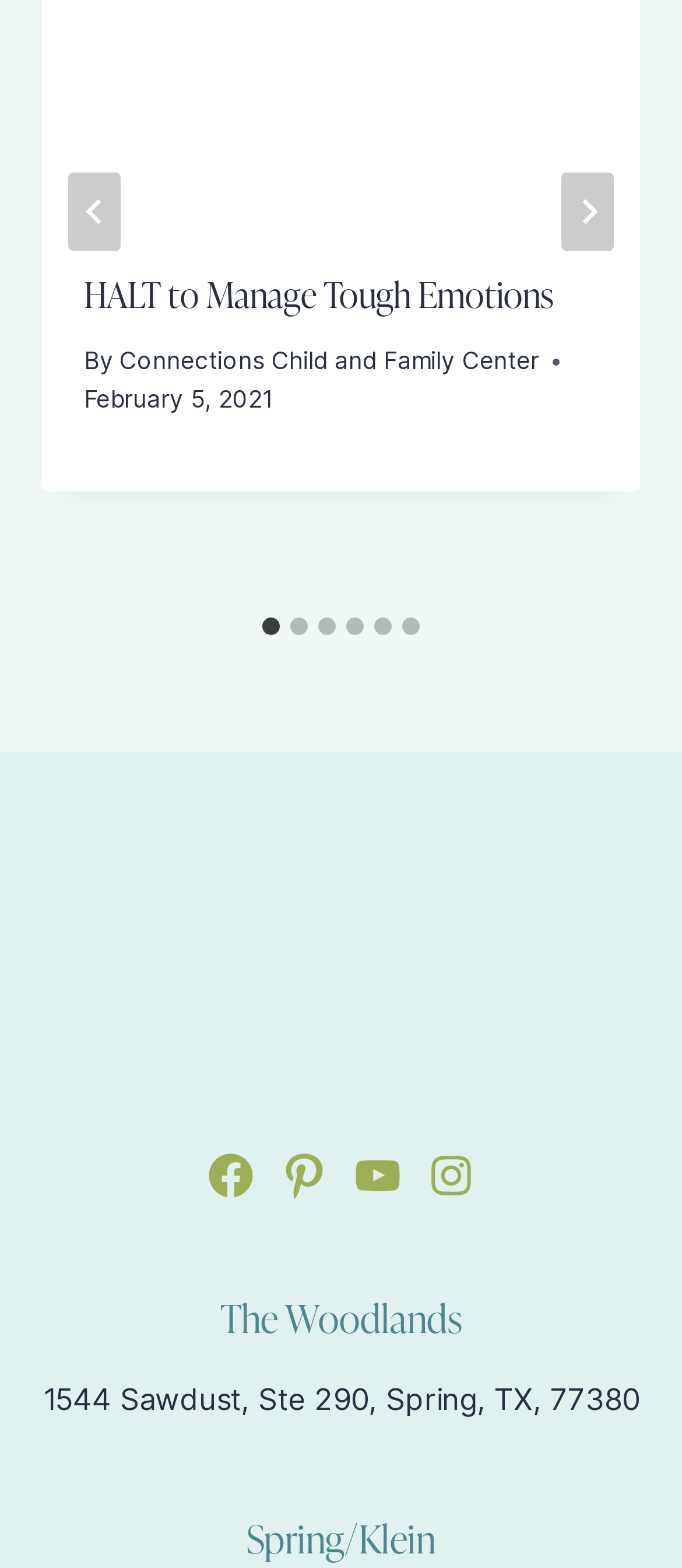Who is the author of the article?
Please provide a detailed answer to the question.

I found the link element with the text 'Connections Child and Family Center' next to the 'By' text, which suggests that it is the author of the article.